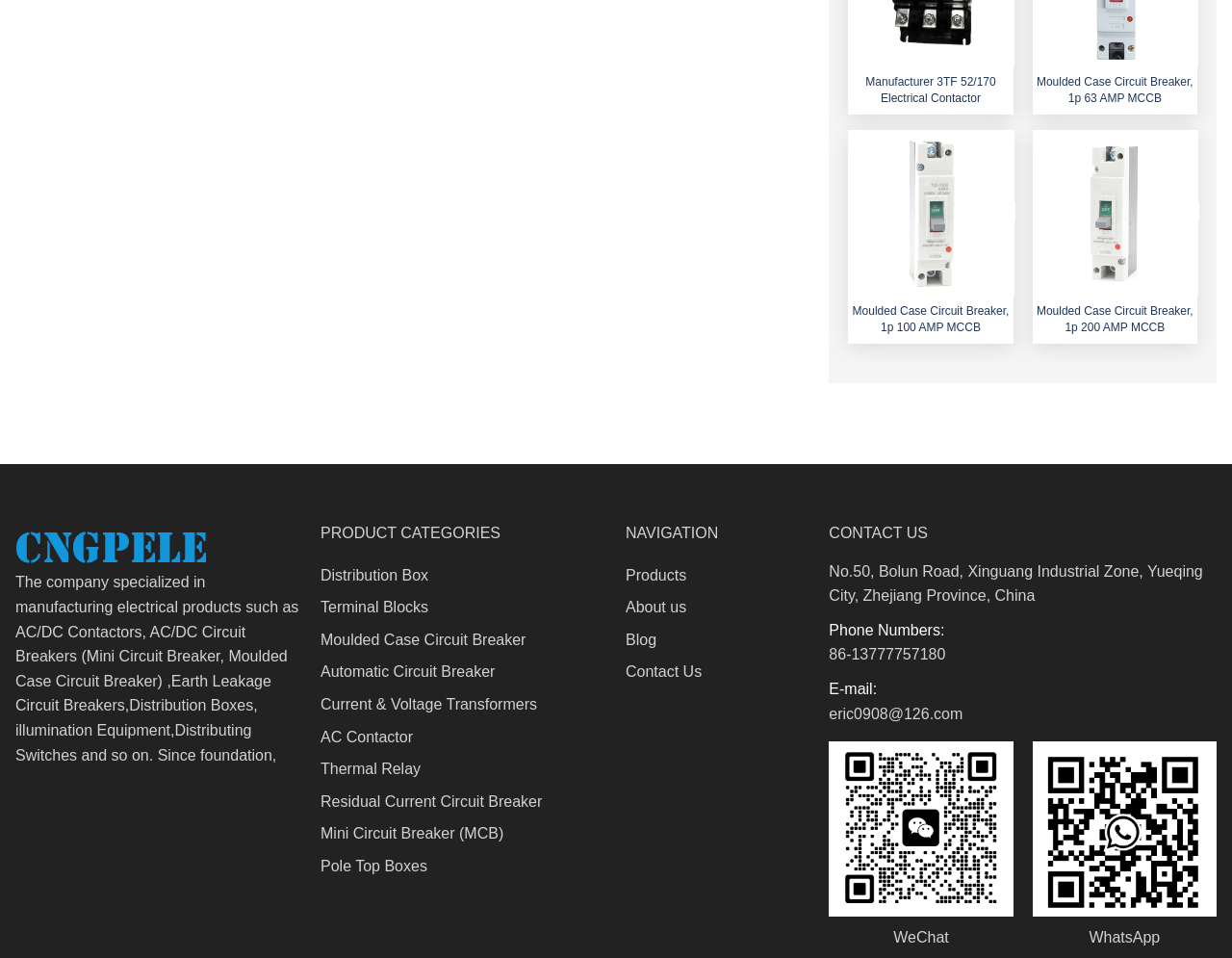Can you provide the bounding box coordinates for the element that should be clicked to implement the instruction: "Click the link to view Moulded Case Circuit Breaker products"?

[0.26, 0.659, 0.427, 0.676]